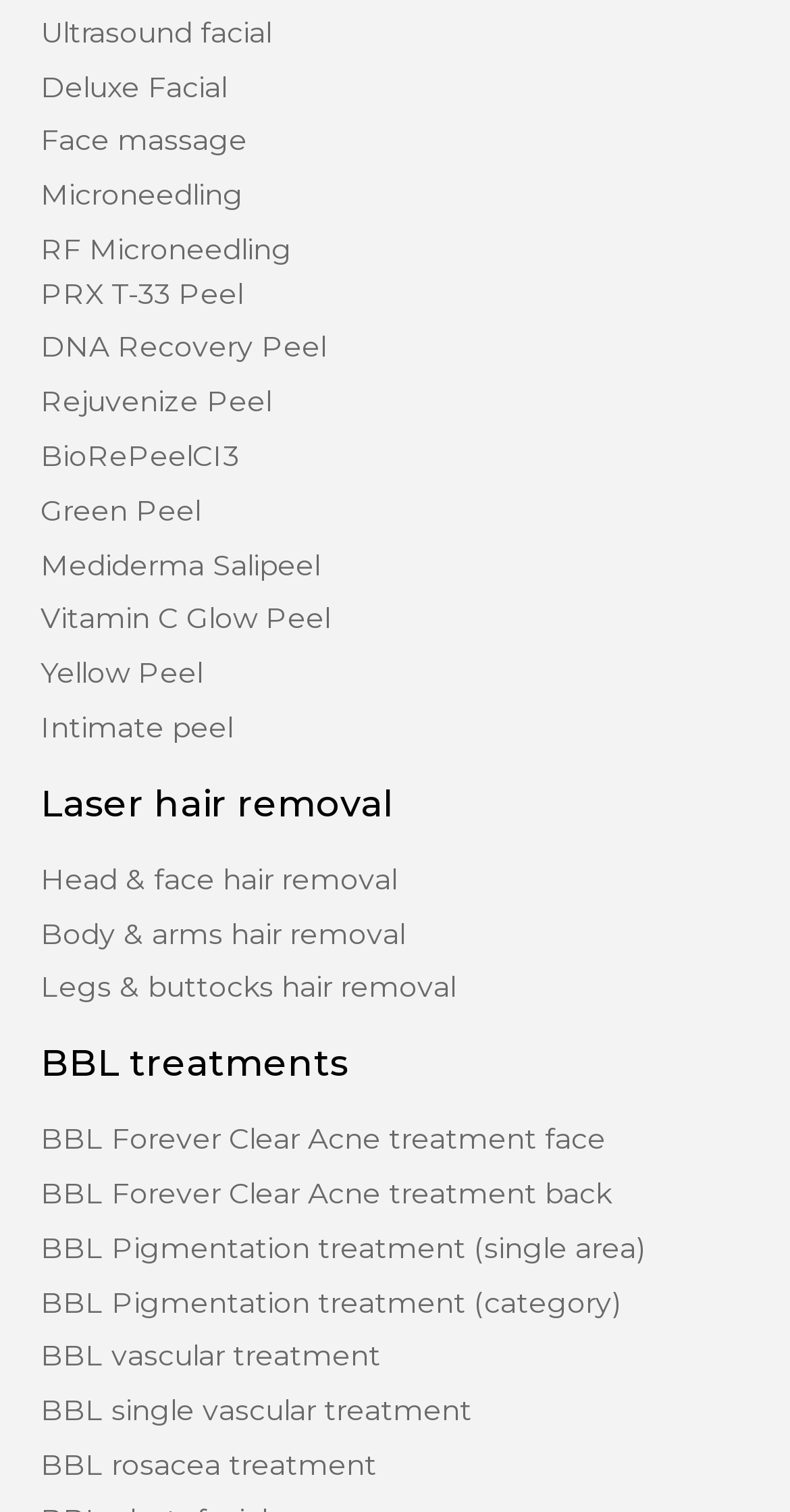How many BBL treatment options are available for pigmentation?
Please describe in detail the information shown in the image to answer the question.

I looked at the list of BBL treatment options and found two options related to pigmentation, which are 'BBL Pigmentation treatment (single area)' and 'BBL Pigmentation treatment (category)', so there are two options available.